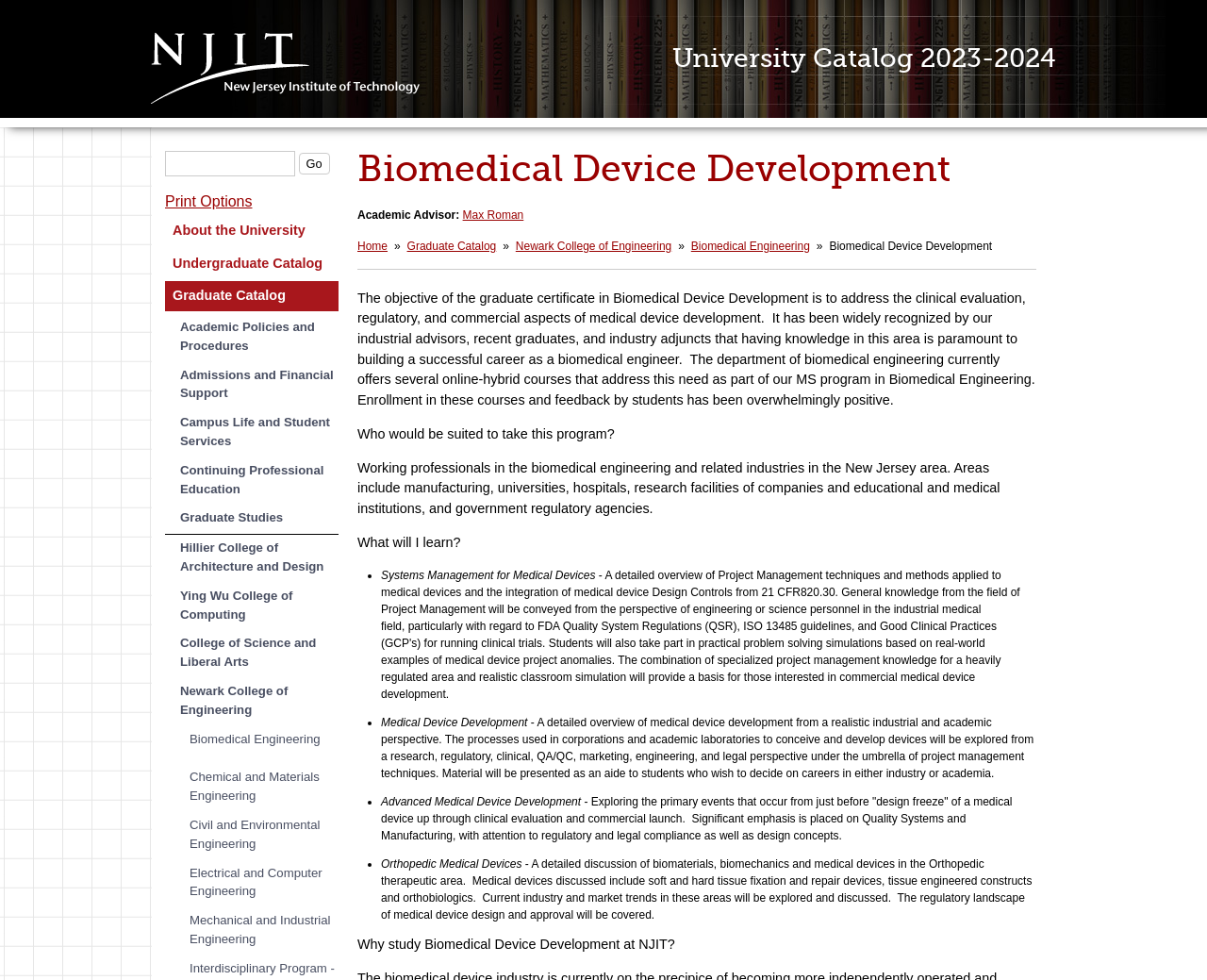What are the topics covered in the program?
Look at the image and provide a short answer using one word or a phrase.

Systems Management for Medical Devices, Medical Device Development, Advanced Medical Device Development, Orthopedic Medical Devices